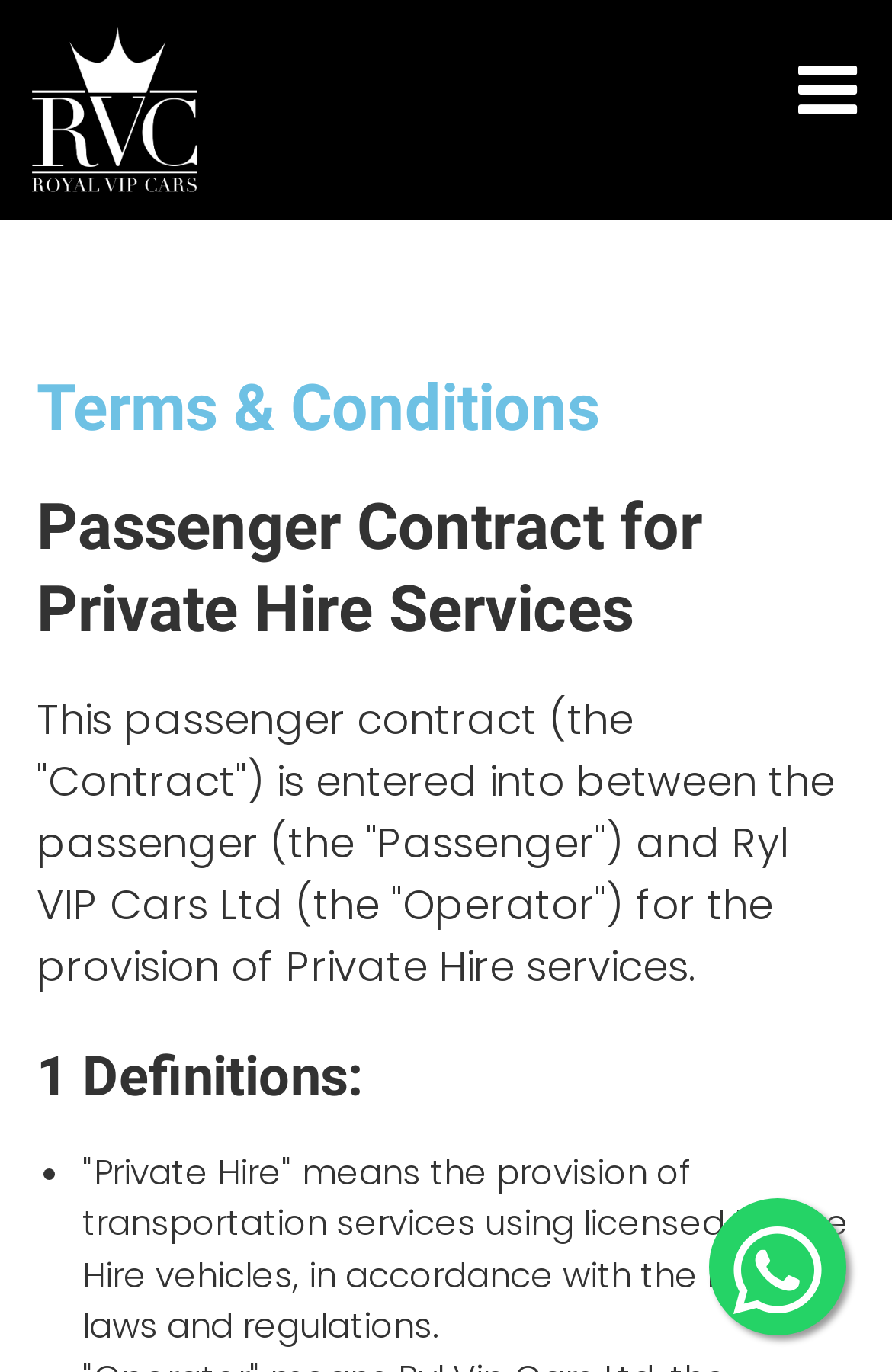Refer to the image and provide a thorough answer to this question:
How many headings are there in the main content area?

The main content area has three headings: 'Terms & Conditions', 'Passenger Contract for Private Hire Services', and '1 Definitions:'.